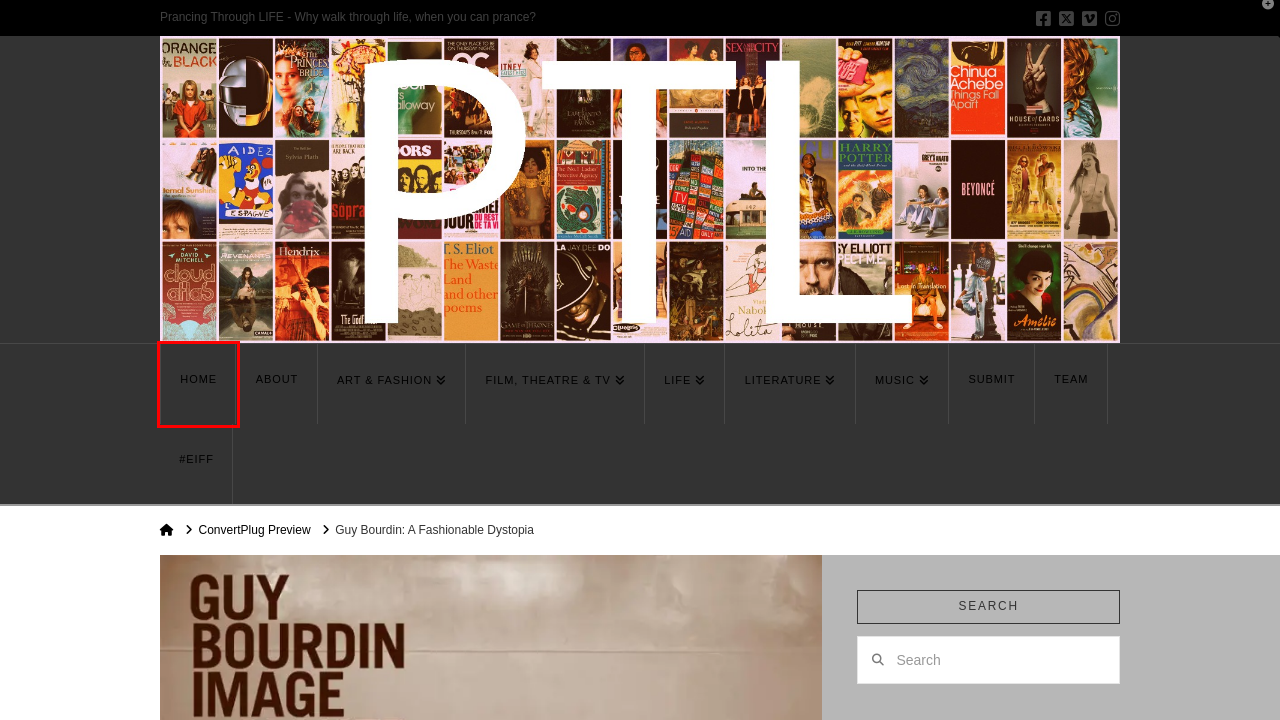Given a screenshot of a webpage with a red bounding box highlighting a UI element, choose the description that best corresponds to the new webpage after clicking the element within the red bounding box. Here are your options:
A. ABOUT | Prancing Through LIFE
B. TEAM | Prancing Through LIFE
C. ART & FASHION | Prancing Through LIFE
D. HOME | Prancing Through LIFE
E. FILM, THEATRE & TV | Prancing Through LIFE
F. LITERATURE | Prancing Through LIFE
G. SUBMIT | Prancing Through LIFE
H. #EIFF | Prancing Through LIFE

D